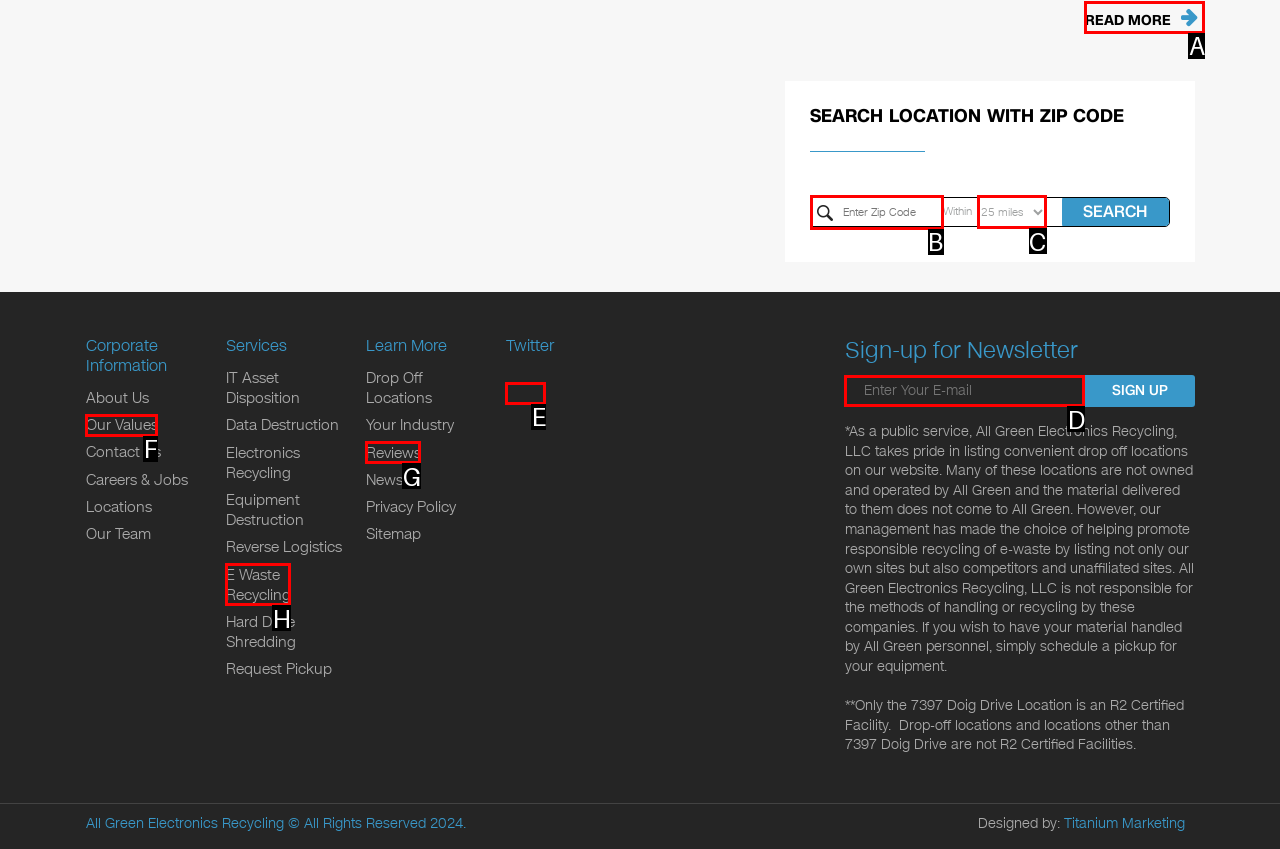Identify the letter of the correct UI element to fulfill the task: Search location with zip code from the given options in the screenshot.

B